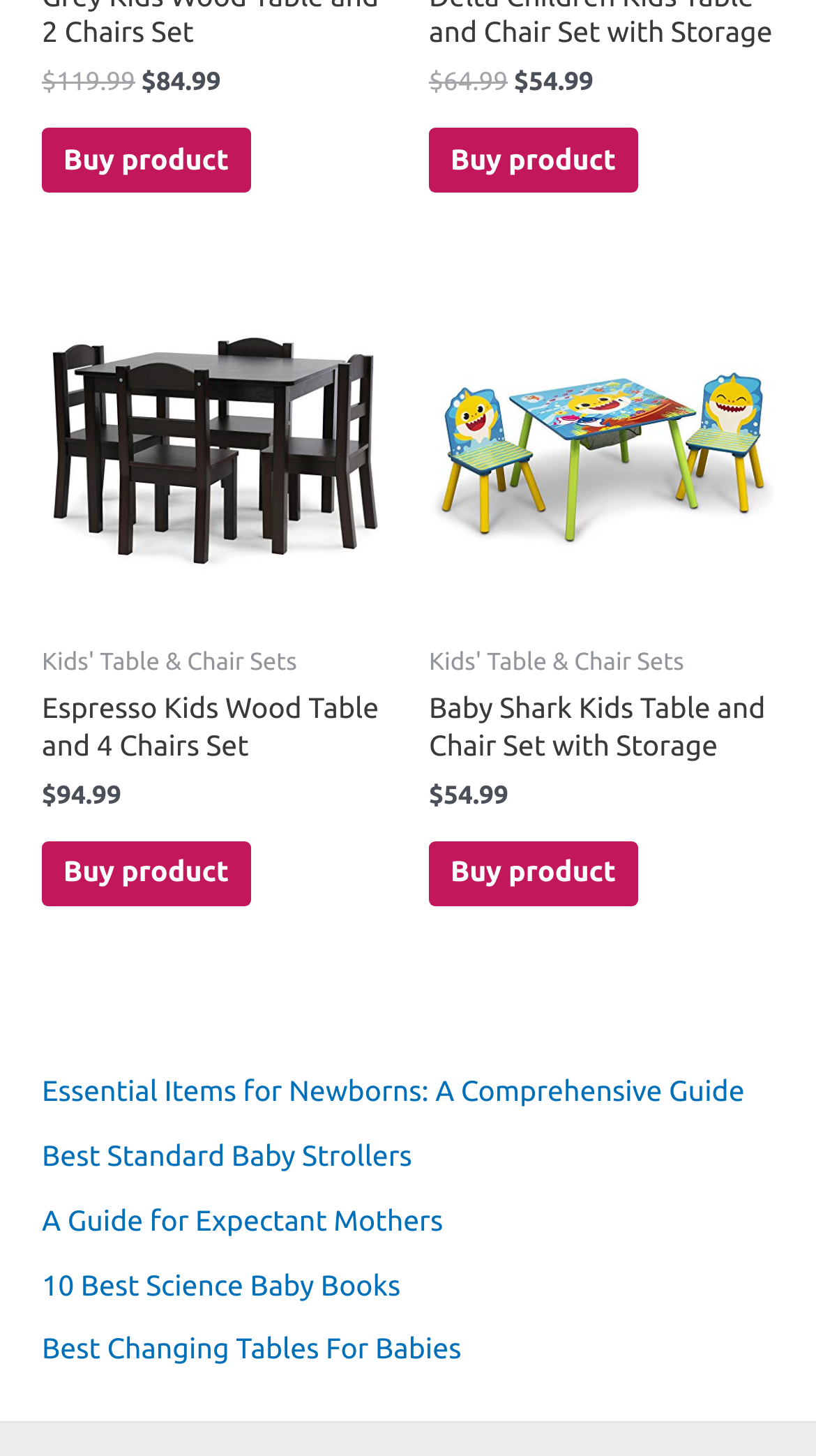Can you show the bounding box coordinates of the region to click on to complete the task described in the instruction: "Buy the Baby Shark Kids Table and Chair Set with Storage"?

[0.526, 0.577, 0.781, 0.623]